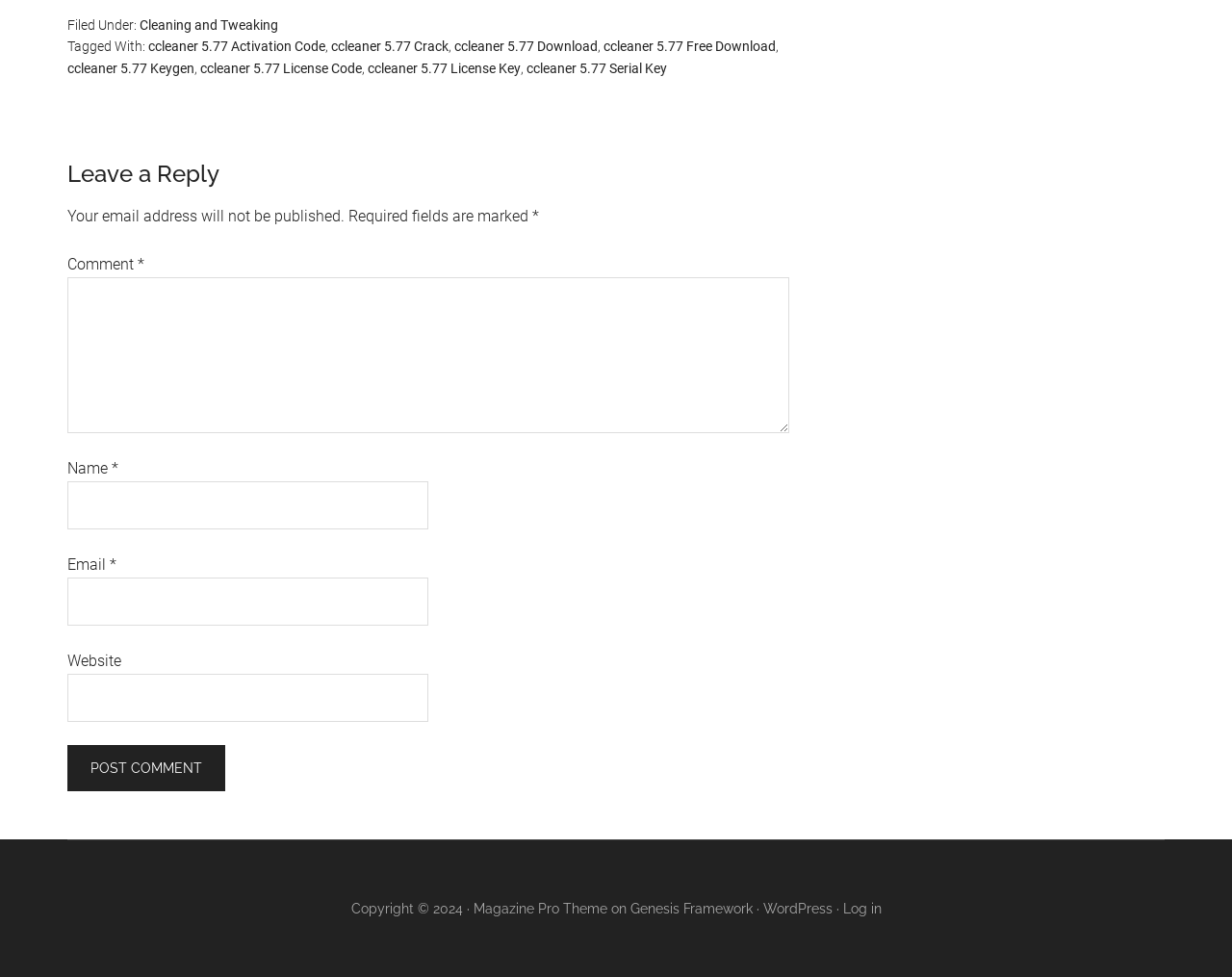Please provide a comprehensive response to the question based on the details in the image: What is the theme of the webpage?

The theme of the webpage is mentioned at the bottom, along with information about the framework and copyright year, as 'Magazine Pro Theme'.